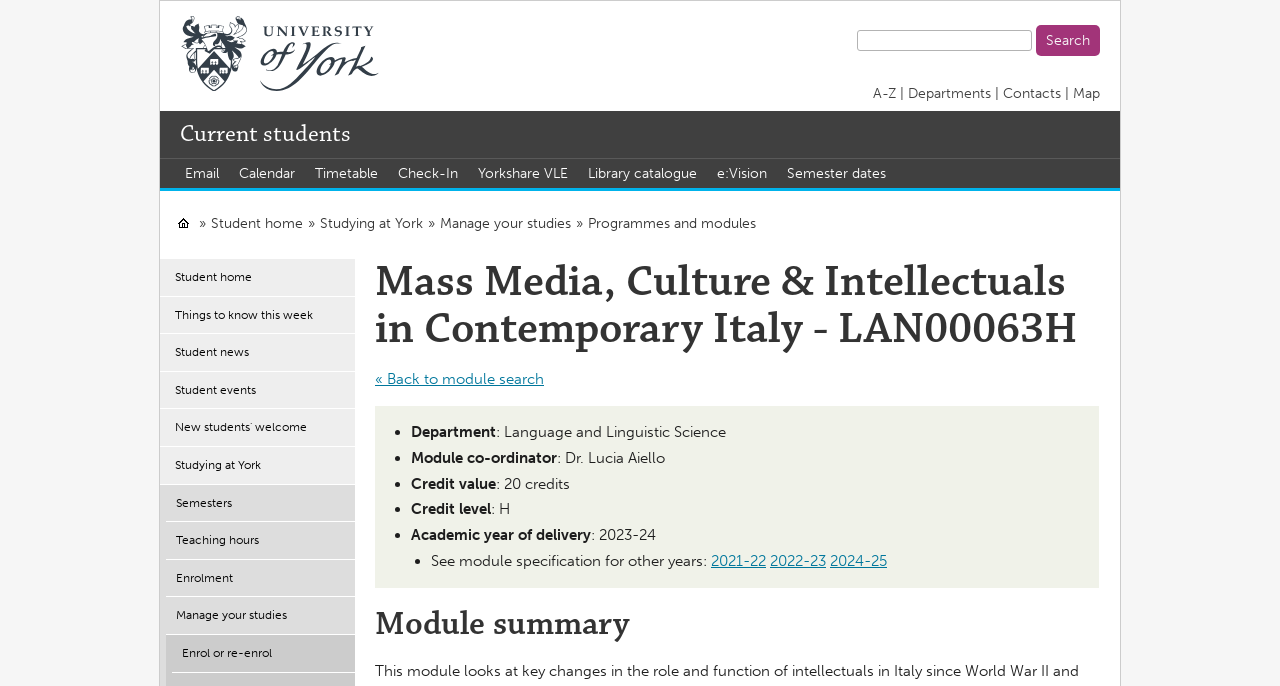Answer the question using only a single word or phrase: 
What is the academic year of delivery for the module?

2023-24